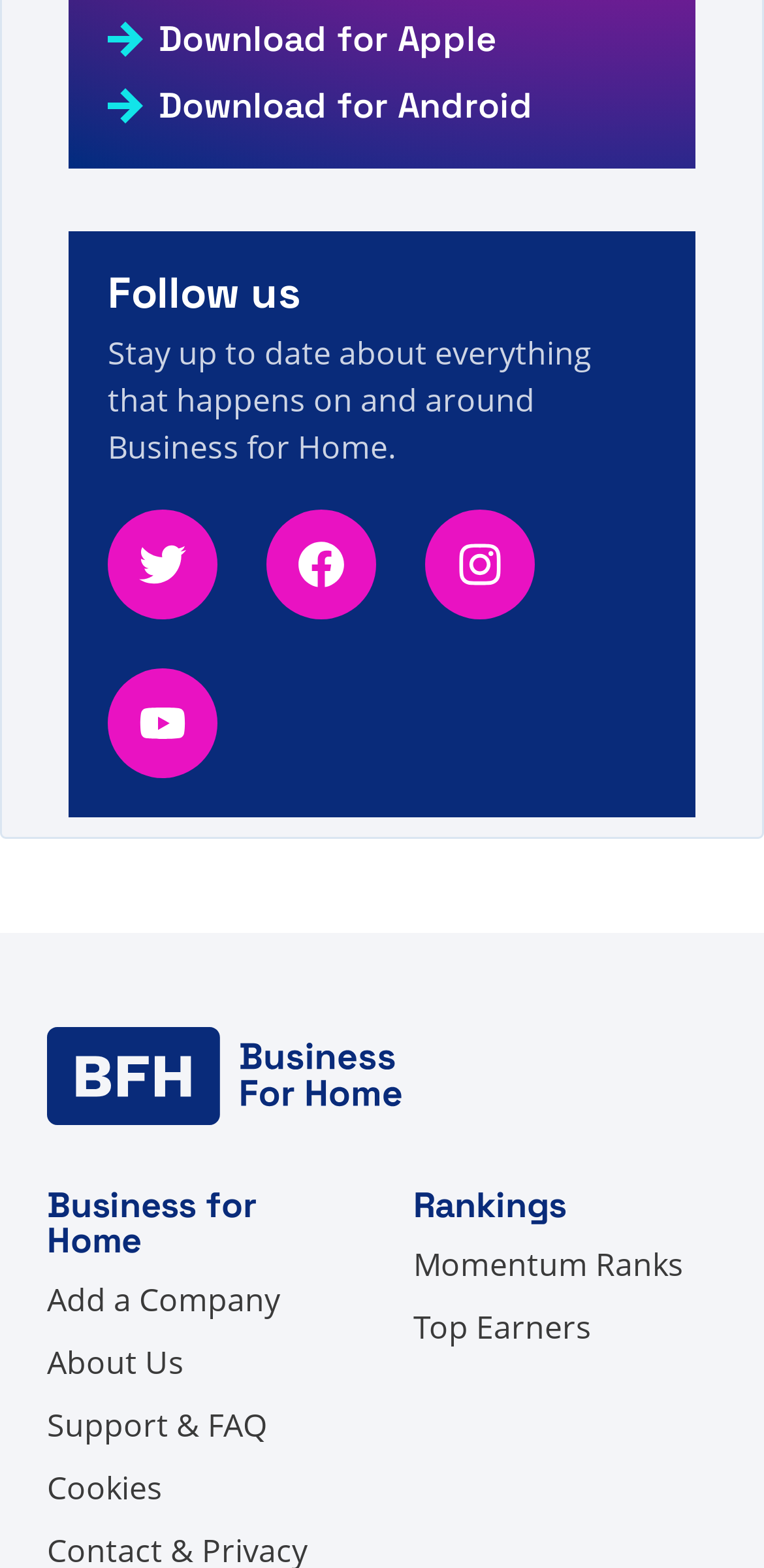Please identify the bounding box coordinates of where to click in order to follow the instruction: "View Momentum Ranks".

[0.541, 0.791, 0.895, 0.821]